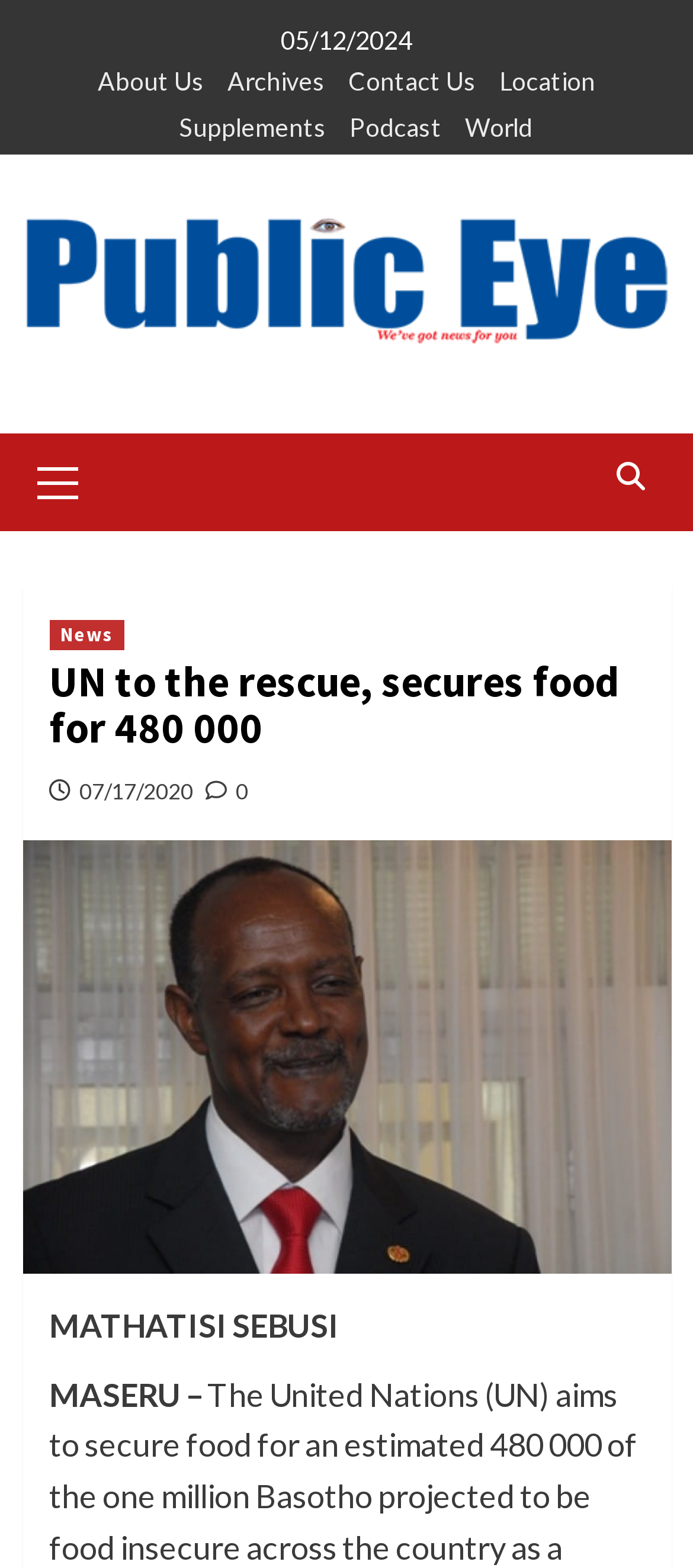Identify the title of the webpage and provide its text content.

UN to the rescue, secures food for 480 000